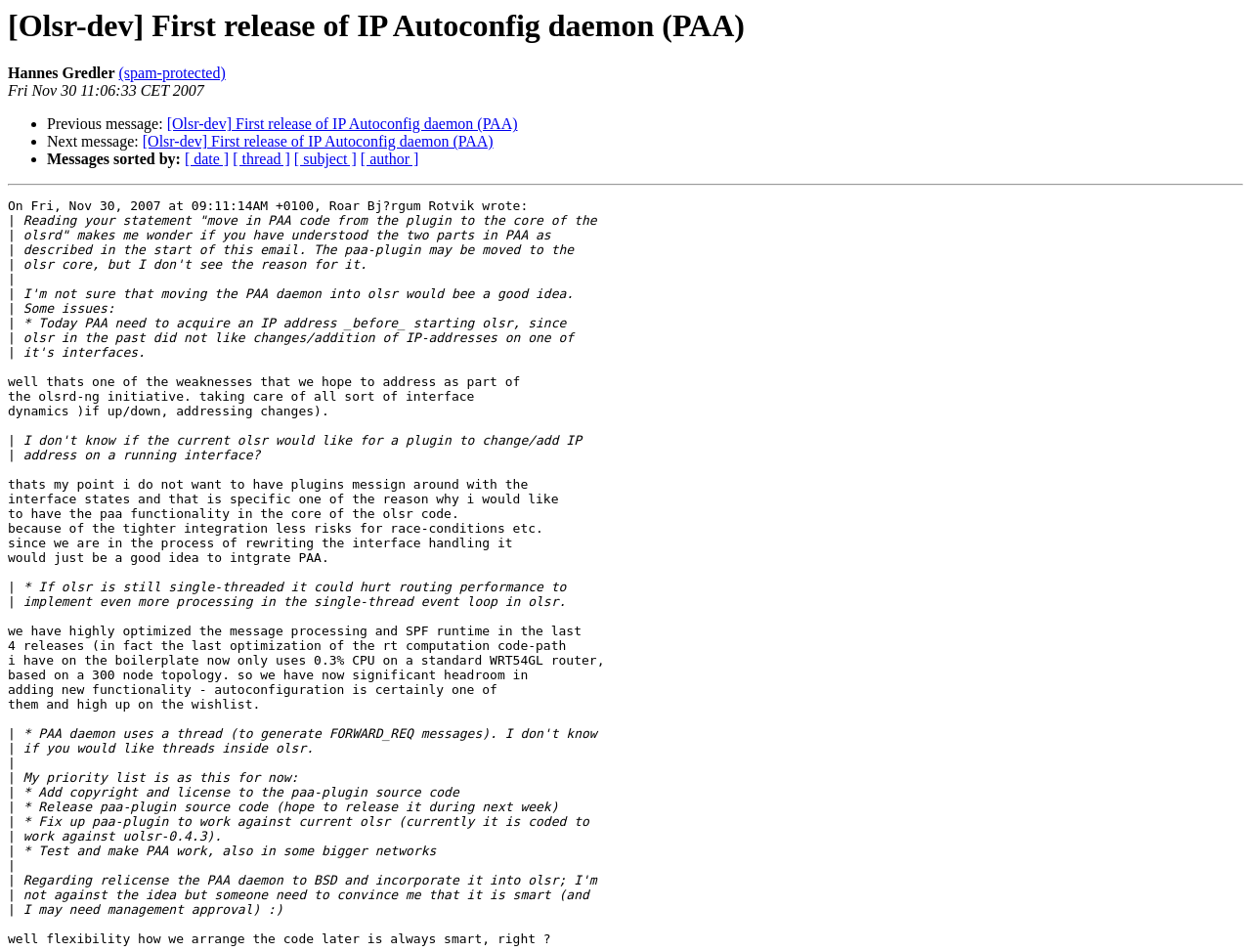Extract the heading text from the webpage.

[Olsr-dev] First release of IP Autoconfig daemon (PAA)